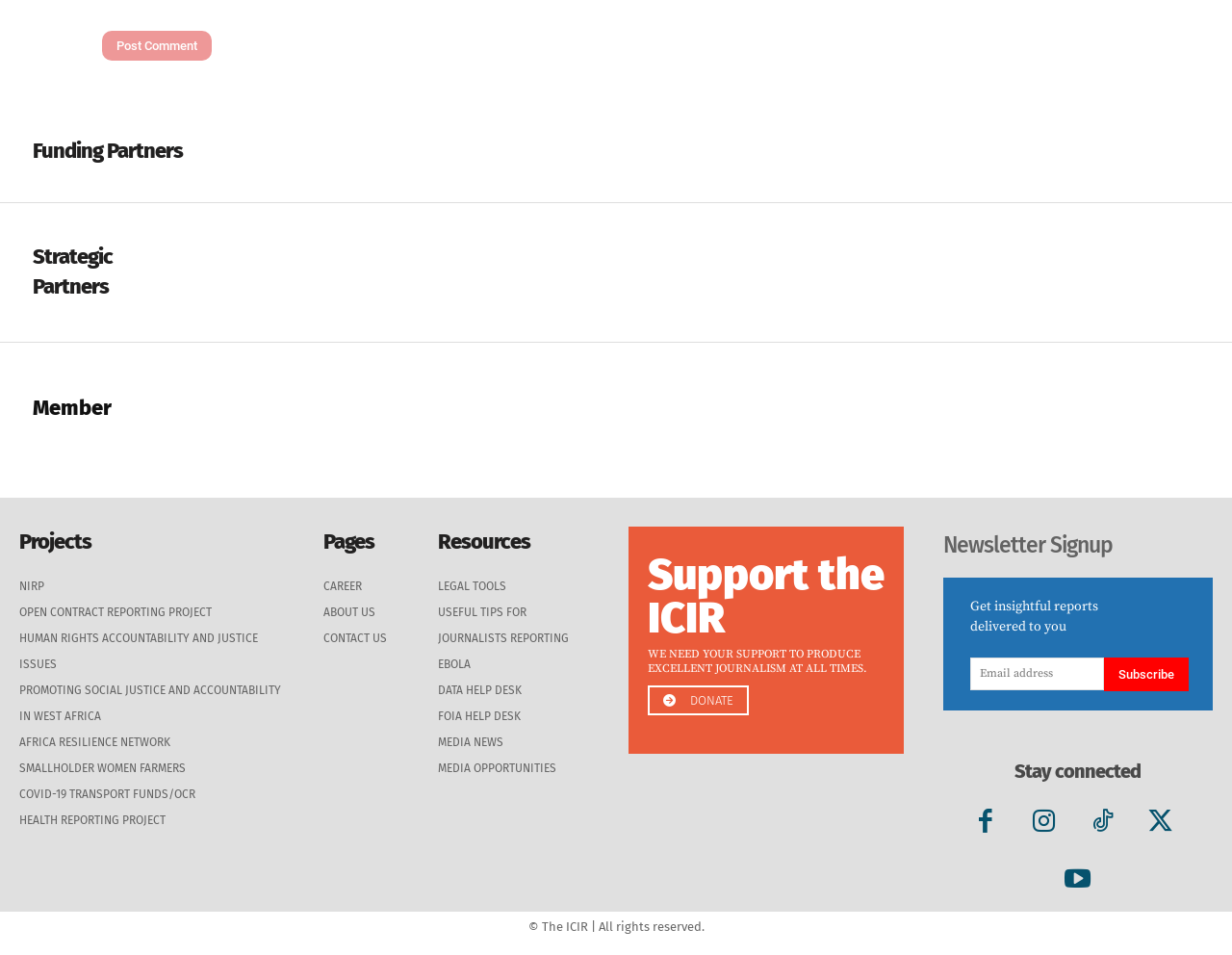Can you pinpoint the bounding box coordinates for the clickable element required for this instruction: "Donate to support the ICIR"? The coordinates should be four float numbers between 0 and 1, i.e., [left, top, right, bottom].

[0.526, 0.728, 0.608, 0.759]